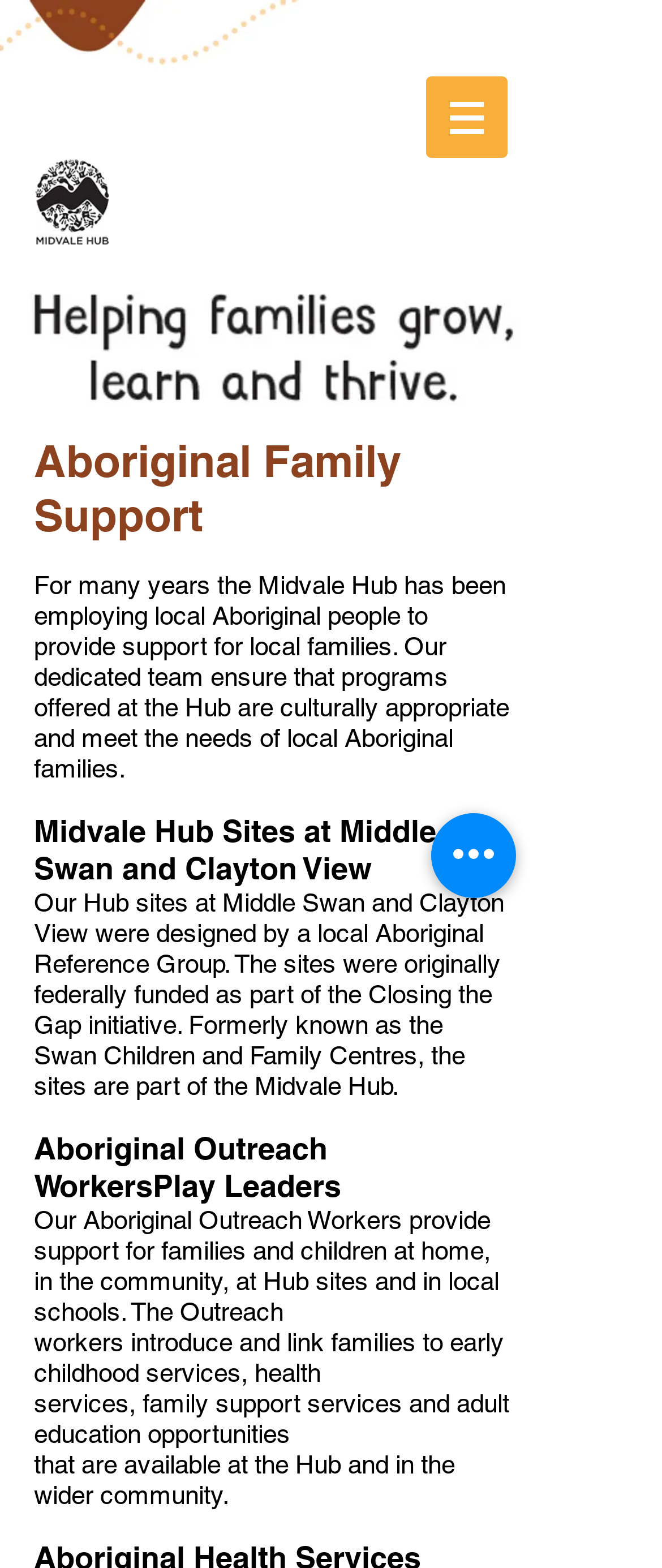What is the purpose of the Aboriginal Outreach Workers?
Using the image, provide a detailed and thorough answer to the question.

The purpose of the Aboriginal Outreach Workers is mentioned in the static text element 'Our Aboriginal Outreach Workers provide support for families and children at home, in the community, at Hub sites and in local schools.' with bounding box coordinates [0.051, 0.769, 0.754, 0.846].